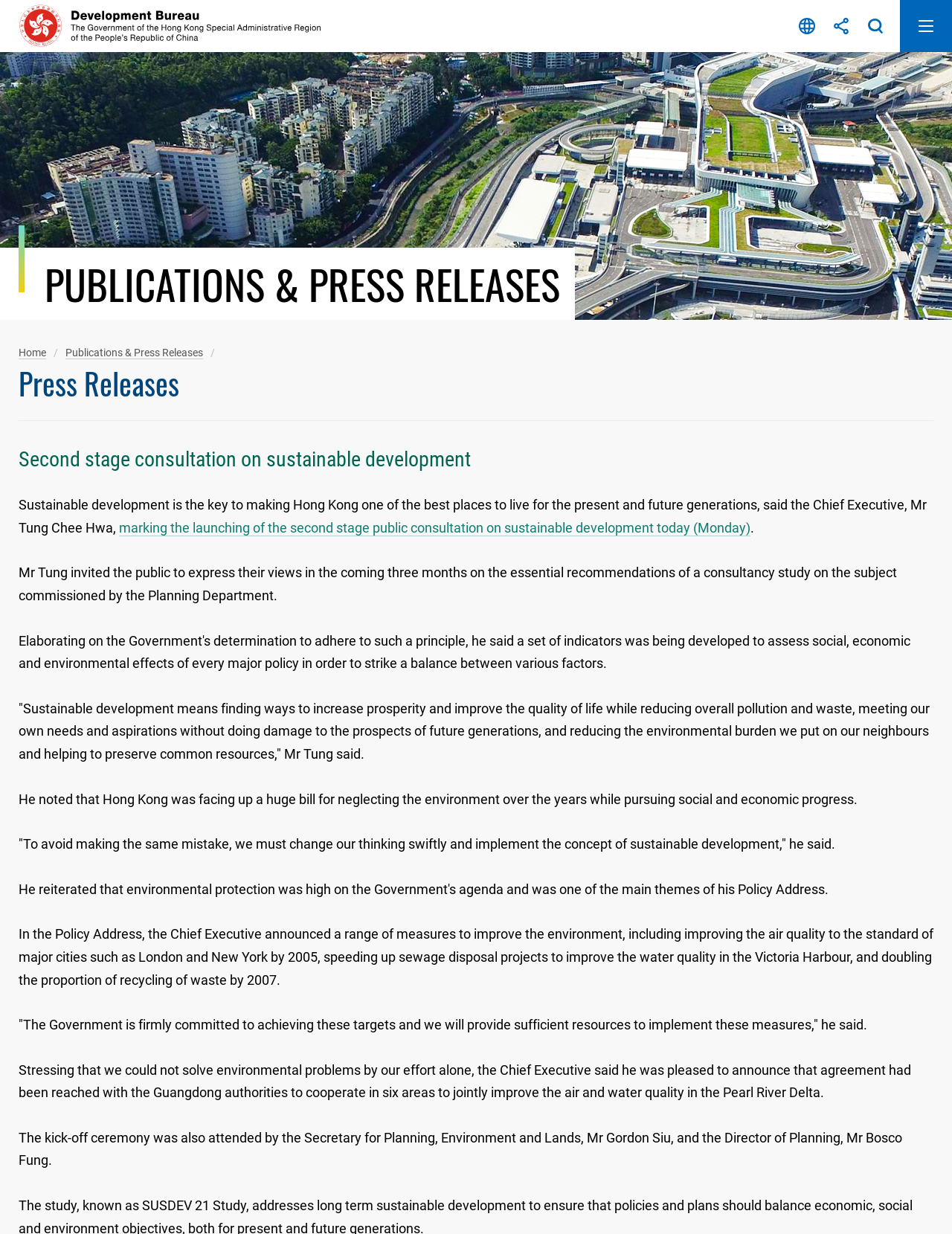Using the format (top-left x, top-left y, bottom-right x, bottom-right y), provide the bounding box coordinates for the described UI element. All values should be floating point numbers between 0 and 1: Publications & Press Releases

[0.069, 0.281, 0.213, 0.291]